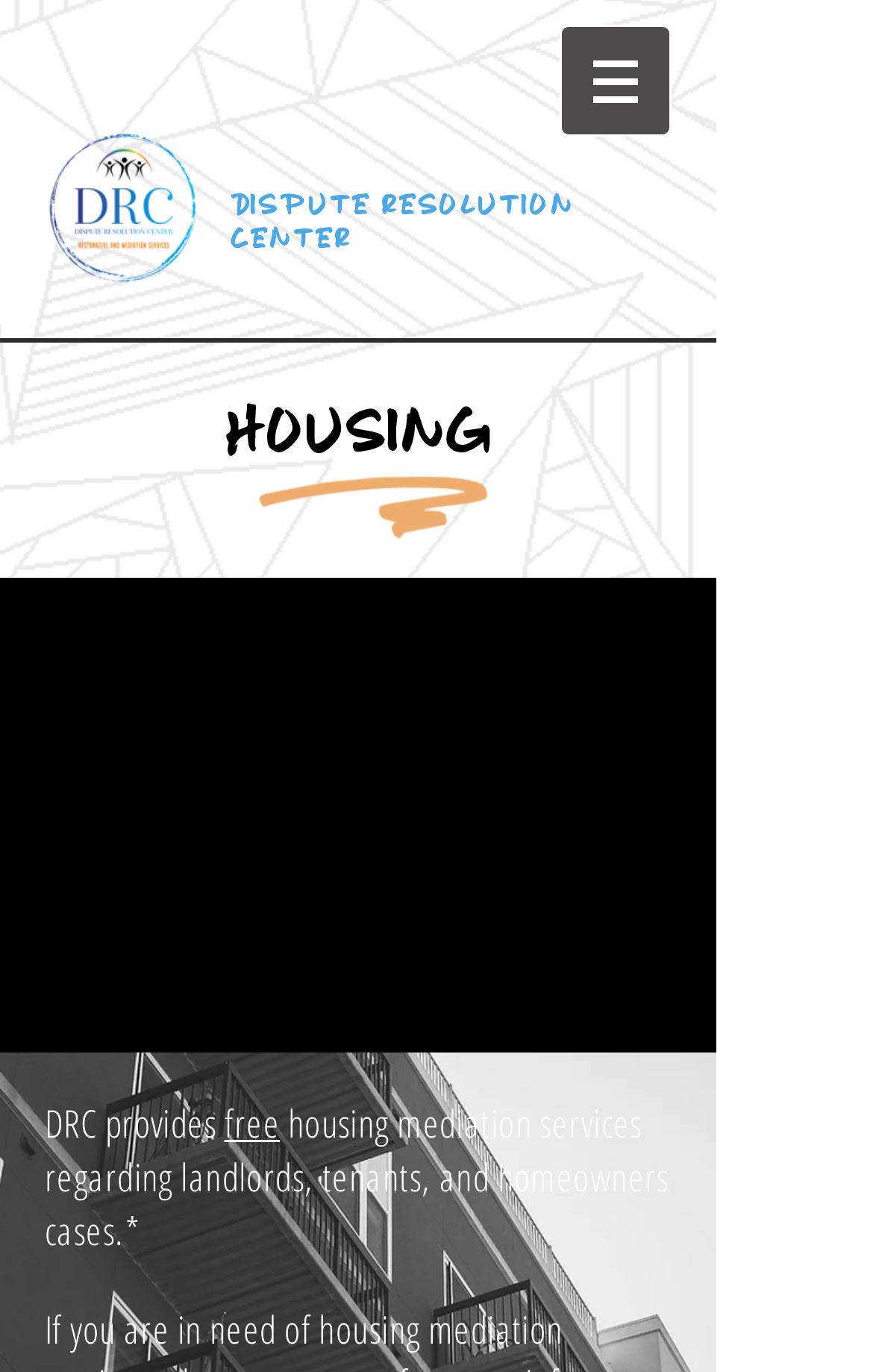What is the purpose of the button with a popup menu?
Make sure to answer the question with a detailed and comprehensive explanation.

I inferred this answer by analyzing the navigation element and its child button element with a popup menu. The presence of a navigation element and a button with a popup menu suggests that the button is used for site navigation.